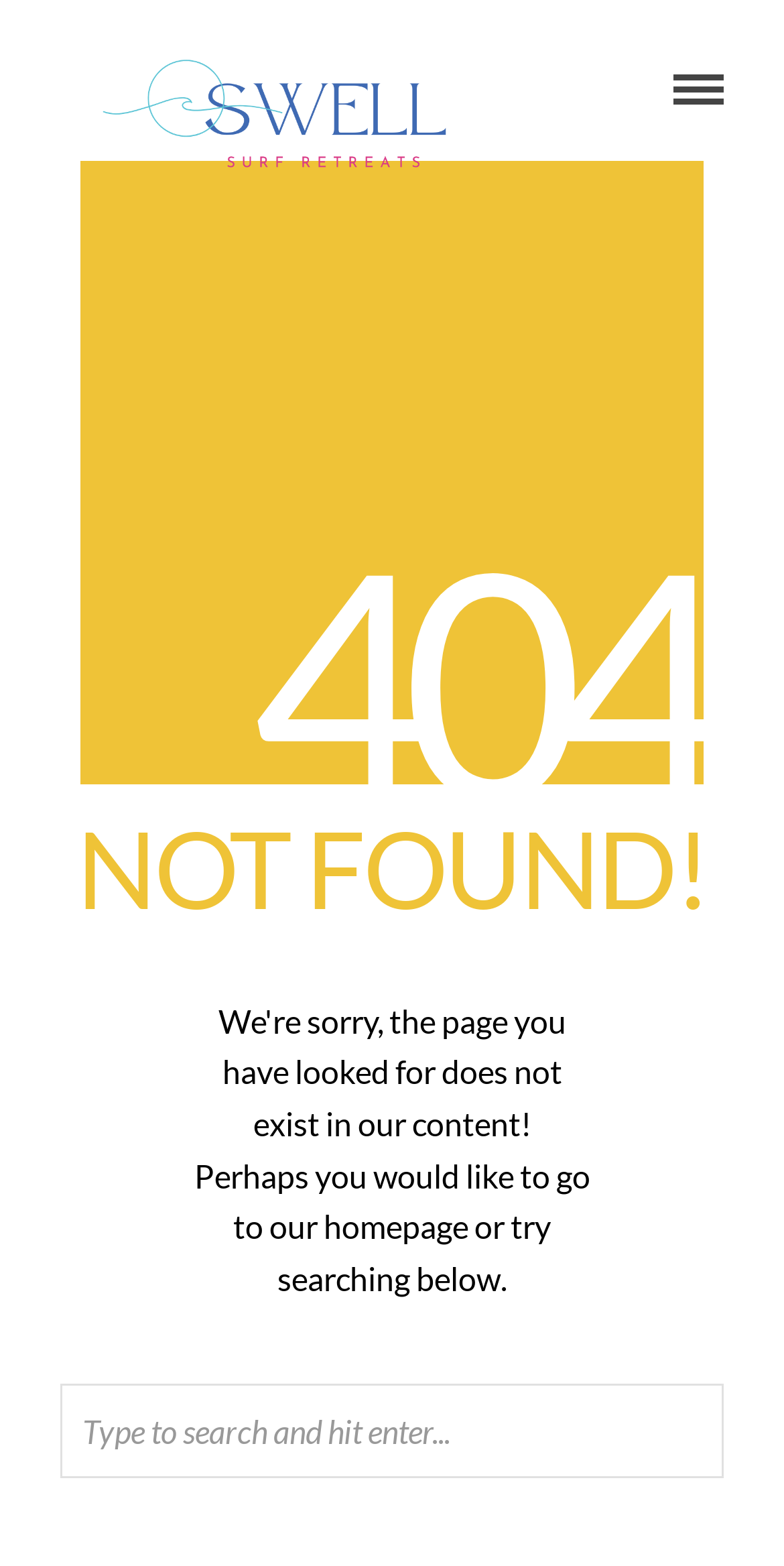What is the text of the secondary heading?
We need a detailed and exhaustive answer to the question. Please elaborate.

The secondary heading is displayed prominently on the page, with a bounding box coordinate of [0.097, 0.514, 0.903, 0.595]. The text 'NOT FOUND!' is displayed in a larger font size, indicating its importance on the page.